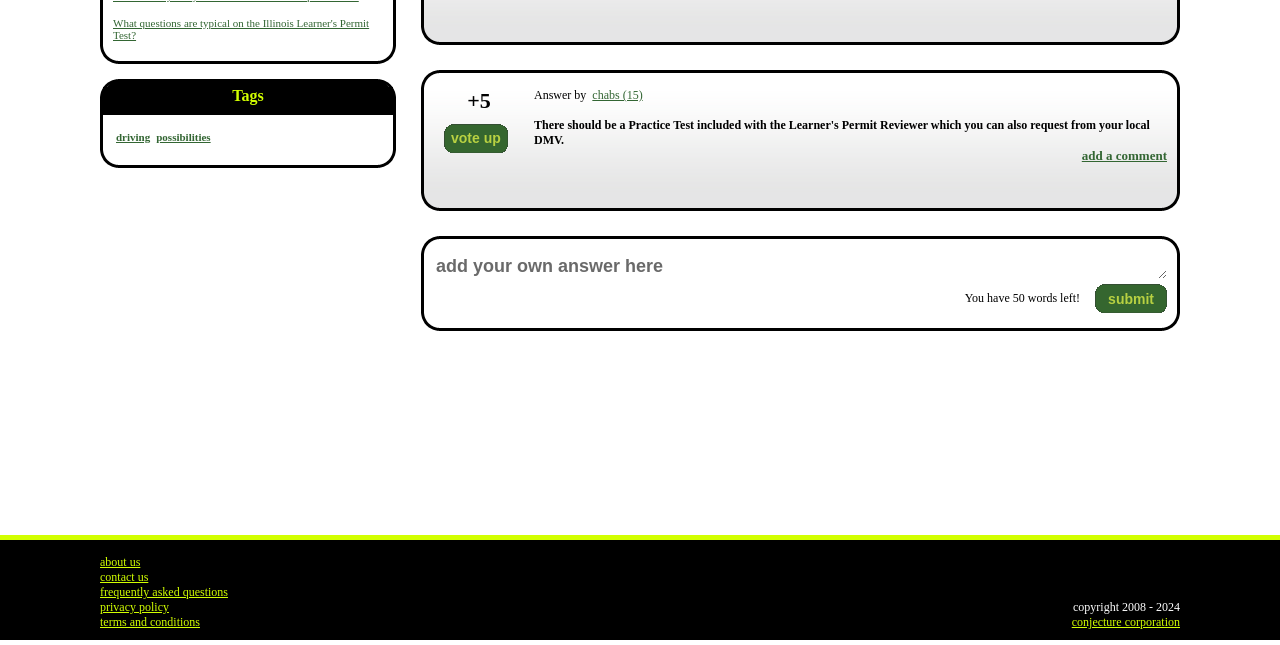Please determine the bounding box coordinates for the UI element described as: "conjecture corporation".

[0.837, 0.953, 0.922, 0.975]